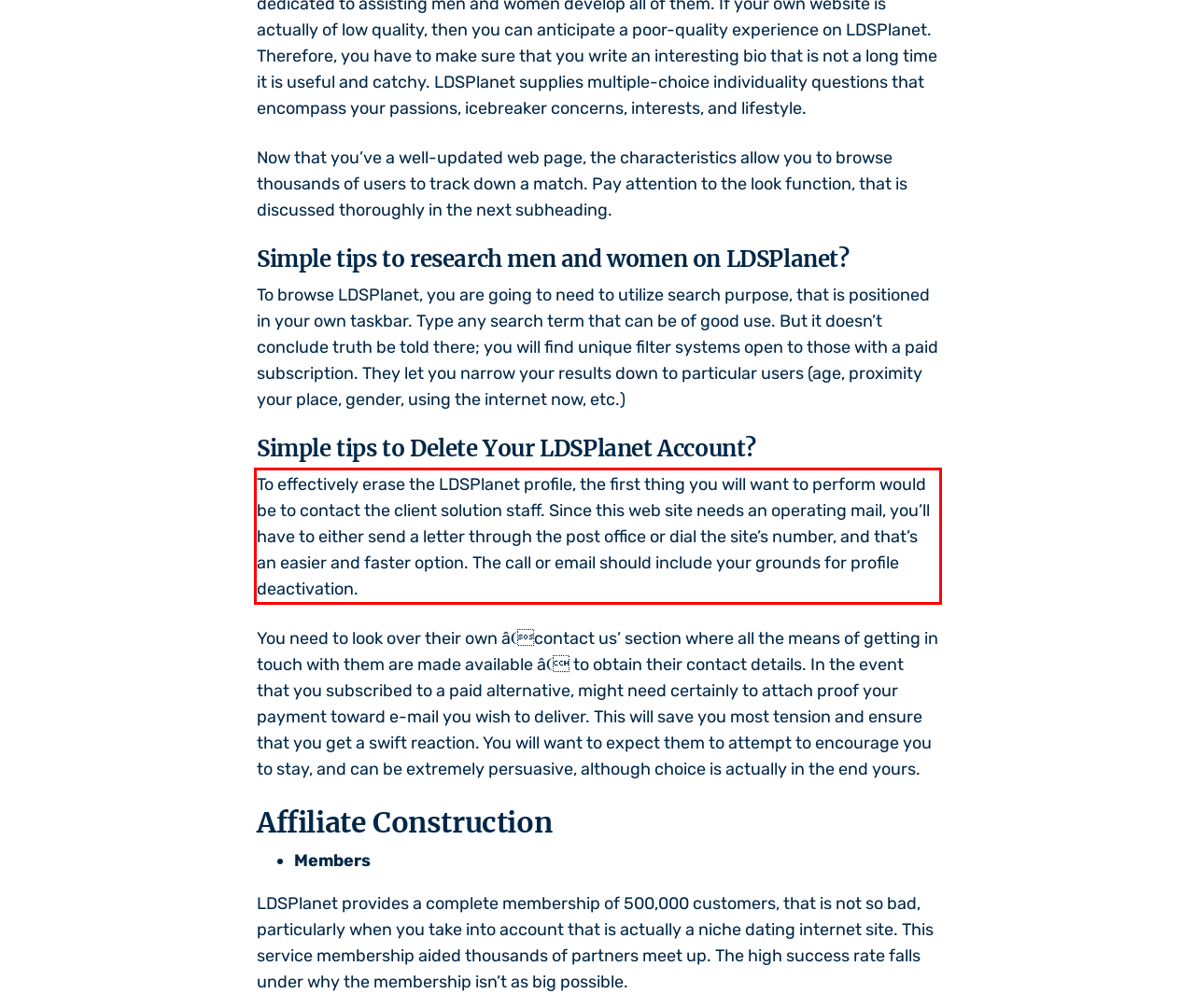Please analyze the screenshot of a webpage and extract the text content within the red bounding box using OCR.

To effectively erase the LDSPlanet profile, the first thing you will want to perform would be to contact the client solution staff. Since this web site needs an operating mail, you’ll have to either send a letter through the post office or dial the site’s number, and that’s an easier and faster option. The call or email should include your grounds for profile deactivation.